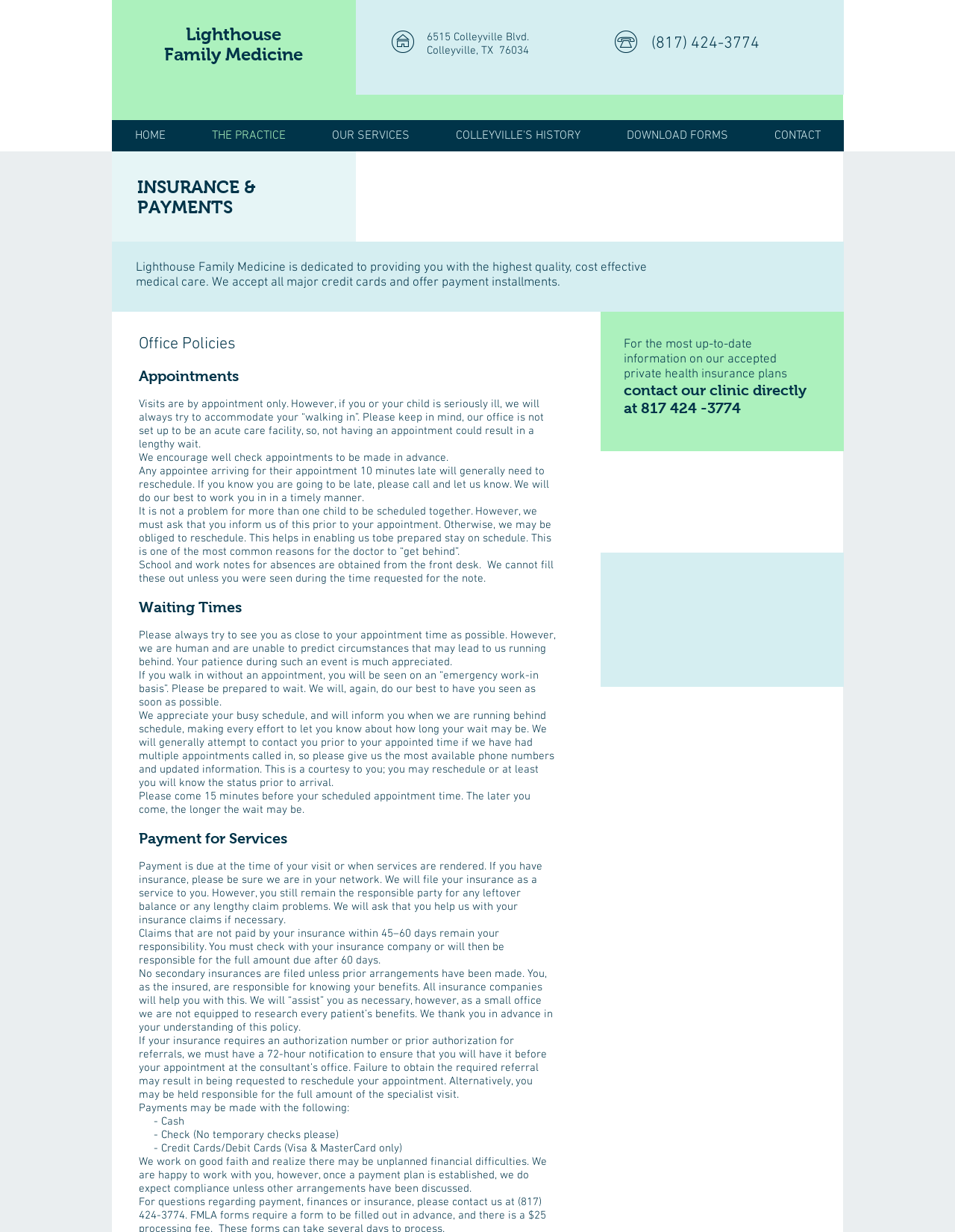Produce a meticulous description of the webpage.

The webpage is about the office policies of a medical practice, Lighthouse Family Medicine, located at 6515 Colleyville Blvd, Colleyville, TX 76034. The page is divided into several sections, each with a clear heading.

At the top of the page, there are two headings, "Lighthouse" and "Family Medicine", which are likely the name and type of the medical practice. Below these headings, there is a navigation menu with links to different sections of the website, including "HOME", "THE PRACTICE", "OUR SERVICES", "COLLEYVILLE'S HISTORY", "DOWNLOAD FORMS", and "CONTACT".

The main content of the page is divided into several sections, each with a clear heading. The first section is about insurance and payments, which explains that the practice accepts all major credit cards and offers payment installments. The next section is about office policies, which includes information about appointments, waiting times, and payment for services.

The appointments section explains that visits are by appointment only, but the practice will try to accommodate walk-ins if possible. It also explains that late arrivals may need to reschedule and that multiple children can be scheduled together if informed in advance.

The waiting times section explains that the practice tries to see patients as close to their appointment time as possible, but unforeseen circumstances may cause delays. It also explains that walk-ins will be seen on an "emergency work-in basis" and may experience longer wait times.

The payment for services section explains that payment is due at the time of the visit or when services are rendered. It also explains that the practice will file insurance claims as a service to patients, but patients remain responsible for any leftover balance or claim problems.

The section also explains the practice's policies on secondary insurances, authorization numbers, and prior authorization for referrals. It lists the accepted payment methods, including cash, checks, and credit/debit cards.

Finally, there is a section that encourages patients to contact the clinic directly for the most up-to-date information on accepted private health insurance plans.